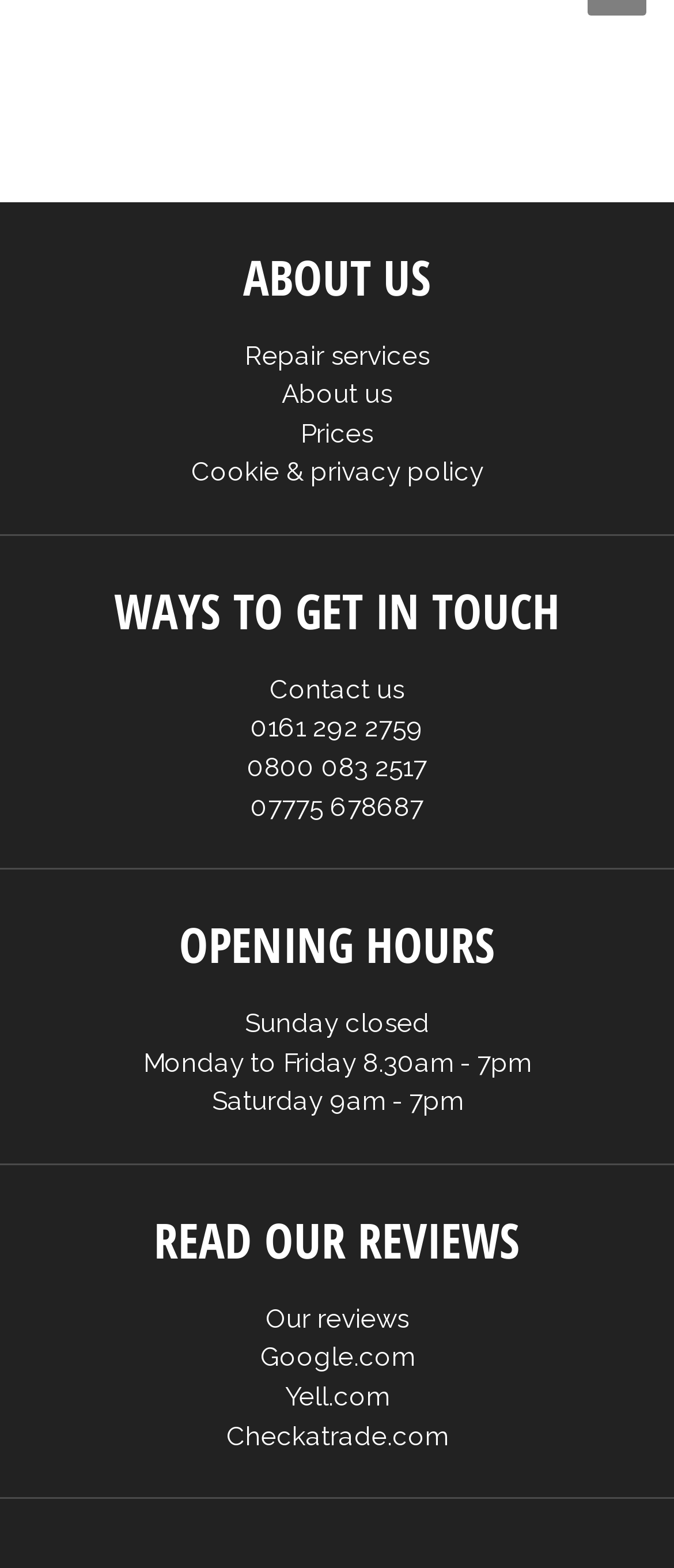Extract the bounding box coordinates of the UI element described: "Cookie & privacy policy". Provide the coordinates in the format [left, top, right, bottom] with values ranging from 0 to 1.

[0.283, 0.291, 0.717, 0.311]